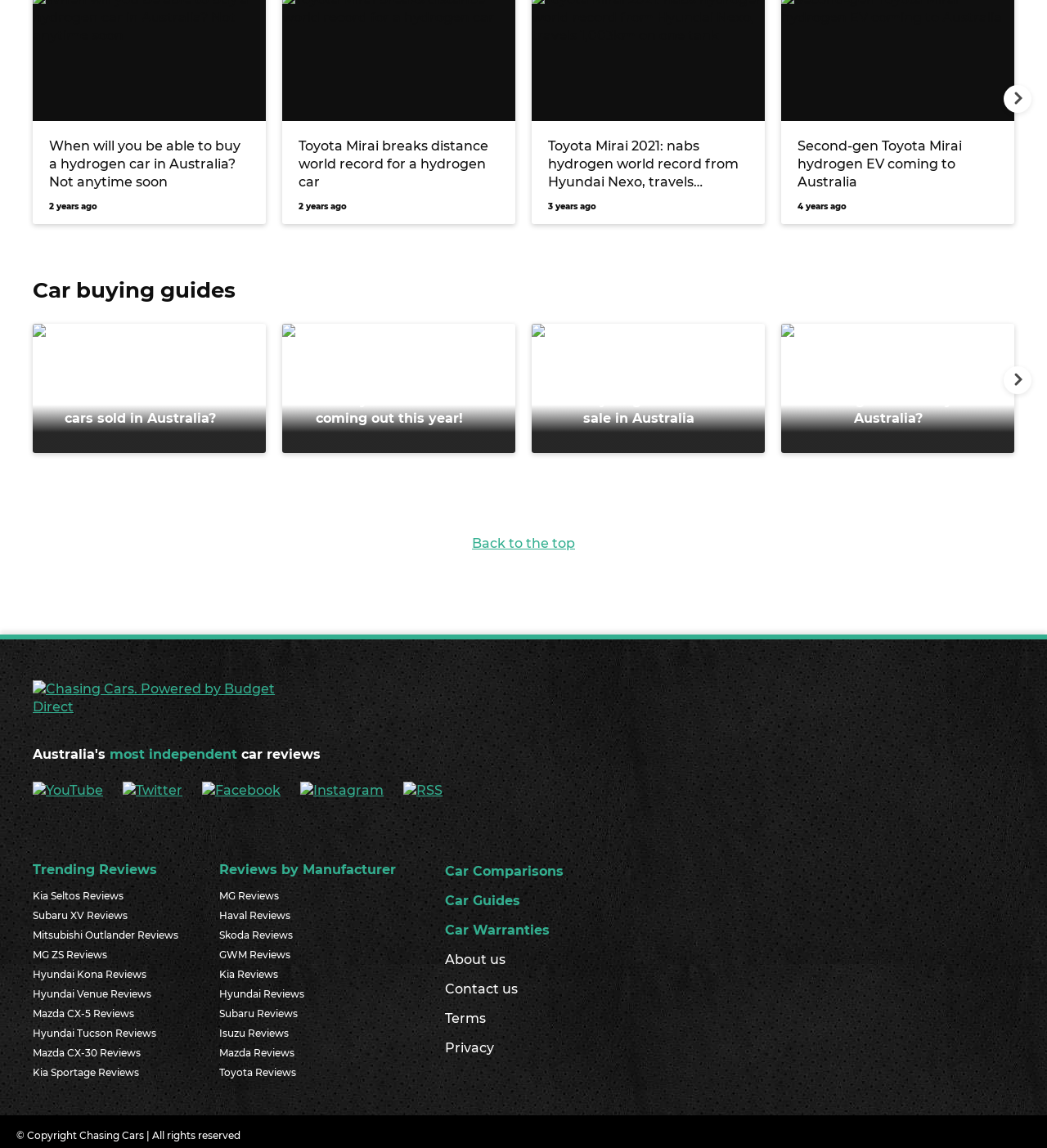Locate the bounding box coordinates of the segment that needs to be clicked to meet this instruction: "Click on the link to read about the heaviest cars sold in Australia".

[0.031, 0.282, 0.254, 0.395]